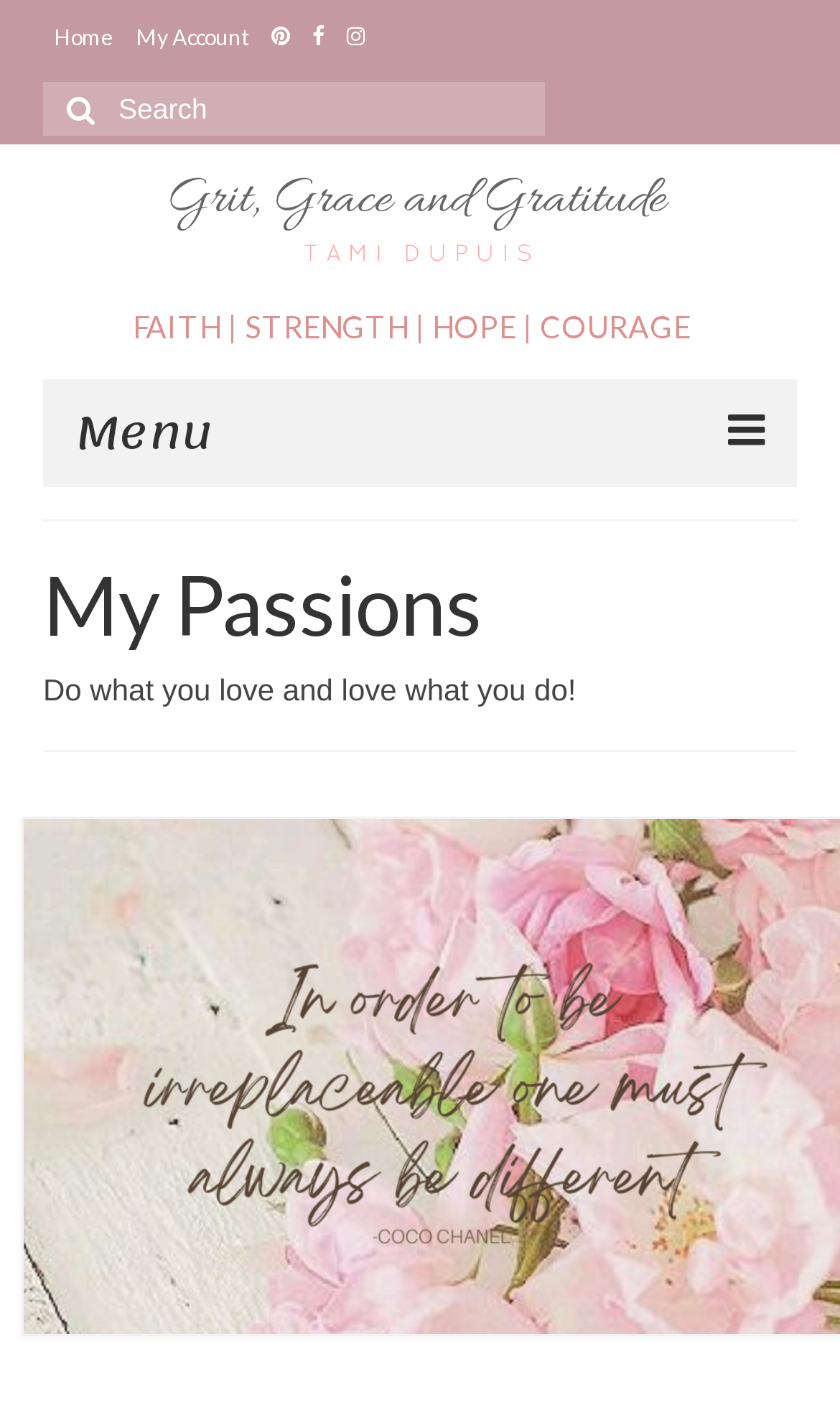Identify the bounding box coordinates for the UI element mentioned here: "Join My Email List". Provide the coordinates as four float values between 0 and 1, i.e., [left, top, right, bottom].

[0.077, 0.668, 0.923, 0.73]